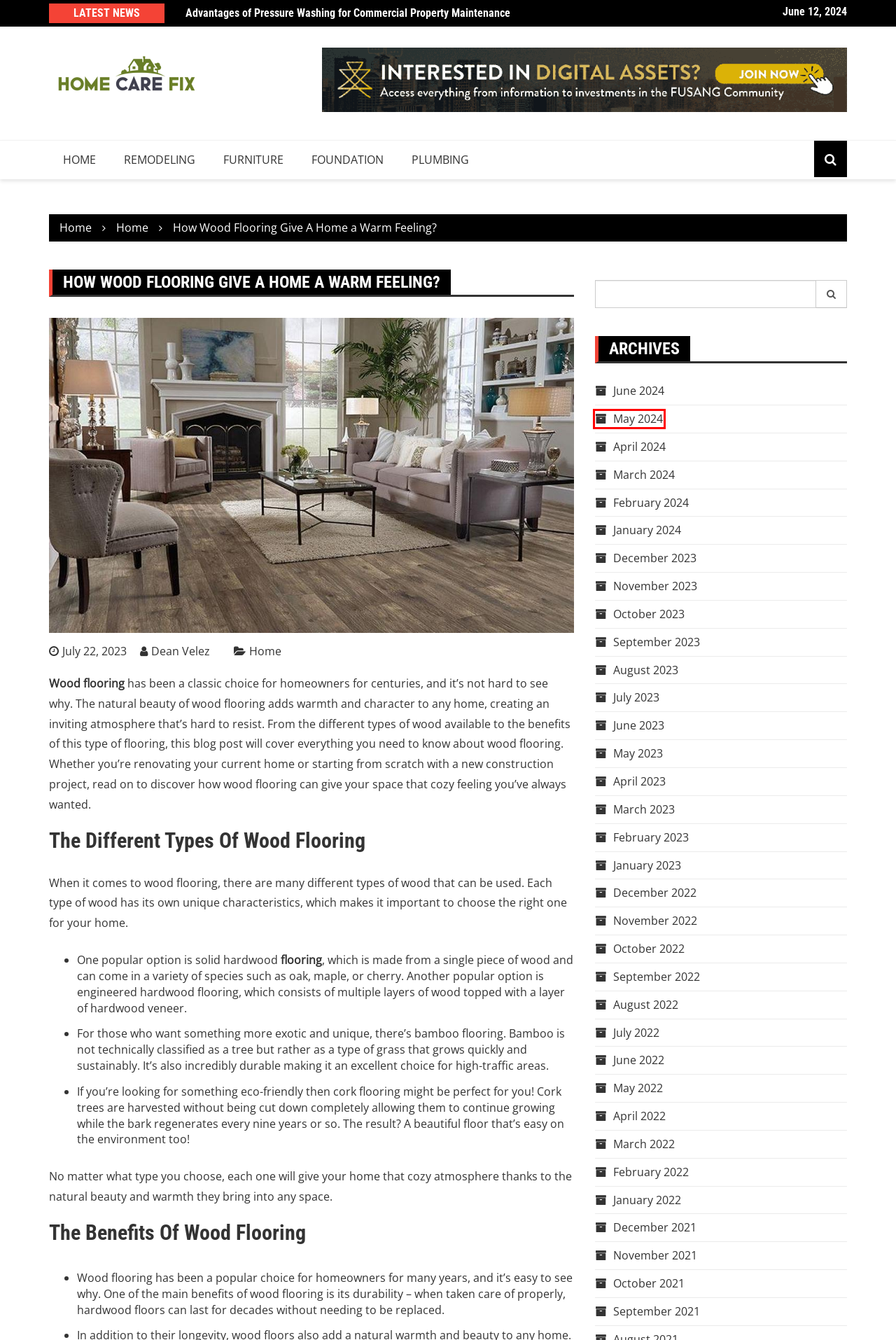Look at the screenshot of a webpage where a red bounding box surrounds a UI element. Your task is to select the best-matching webpage description for the new webpage after you click the element within the bounding box. The available options are:
A. October 2023 - Home Care Fix
B. February 2022 - Home Care Fix
C. November 2022 - Home Care Fix
D. June 2024 - Home Care Fix
E. Home Archives - Home Care Fix
F. November 2021 - Home Care Fix
G. December 2021 - Home Care Fix
H. May 2024 - Home Care Fix

H